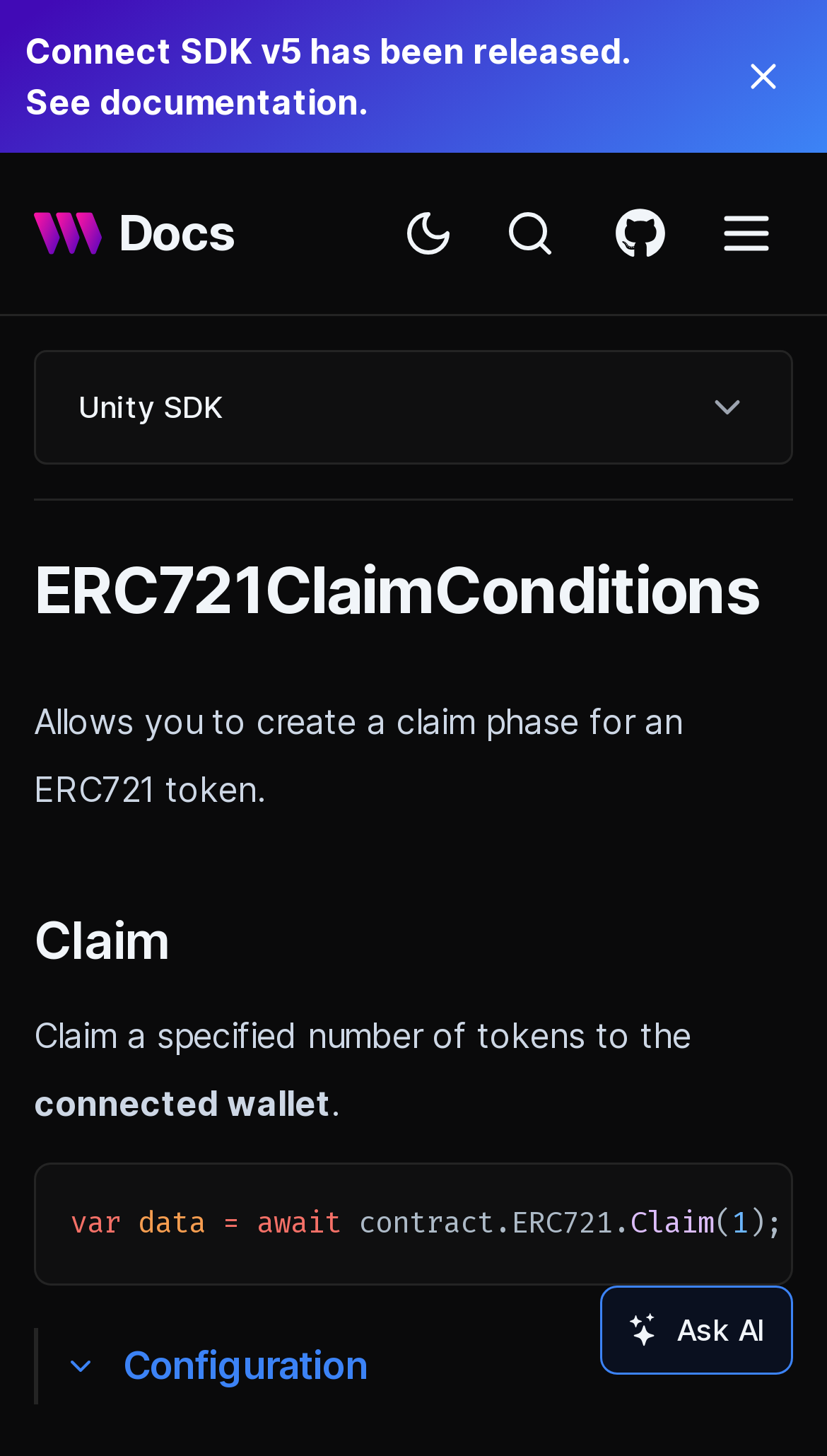Given the description "parent_node: Configuration", provide the bounding box coordinates of the corresponding UI element.

[0.475, 0.927, 0.516, 0.95]